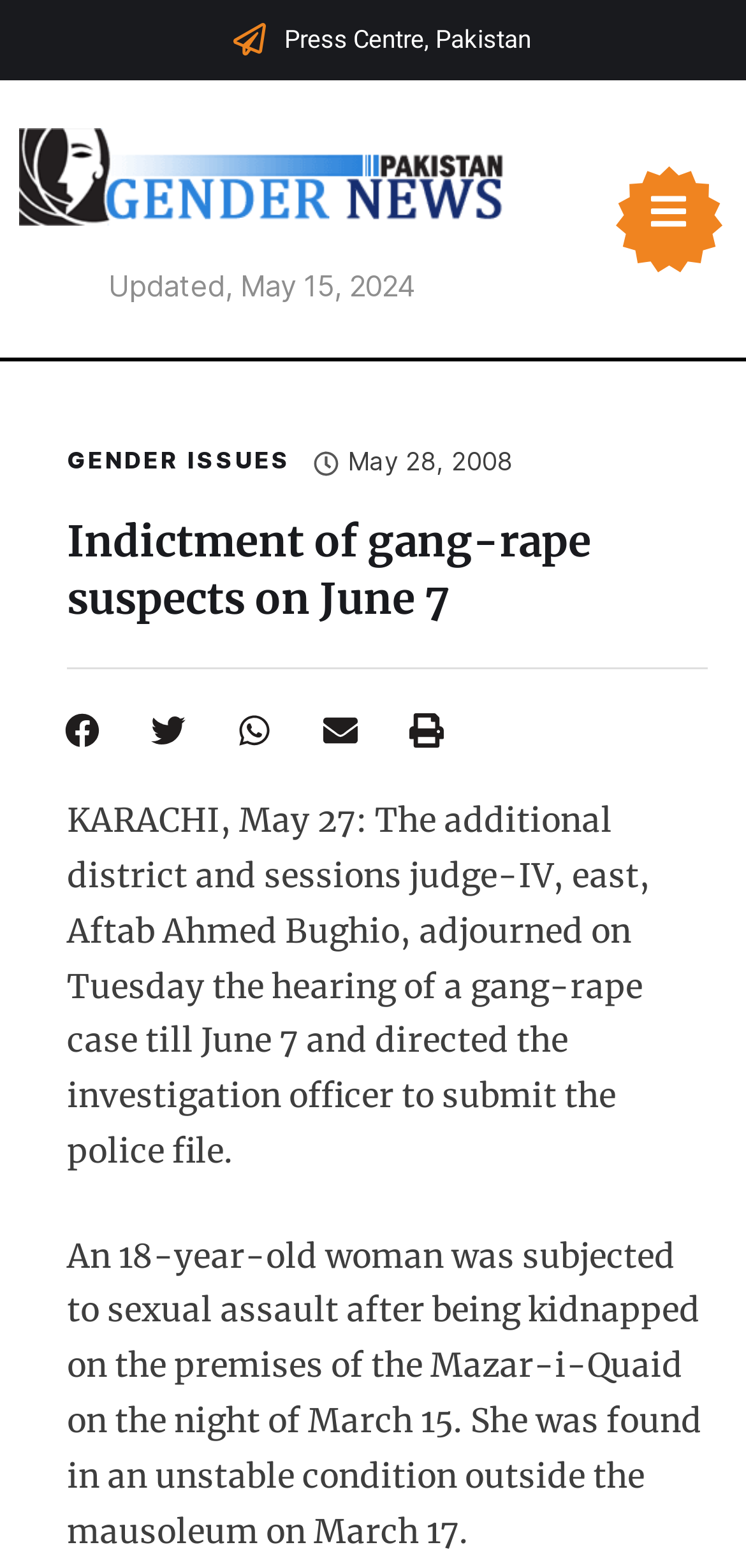Please examine the image and provide a detailed answer to the question: How many social media sharing options are available?

I found the answer by looking at the buttons 'Share on facebook', 'Share on twitter', 'Share on whatsapp', and 'Share on email' which are all social media sharing options, and counting them to get a total of 4.